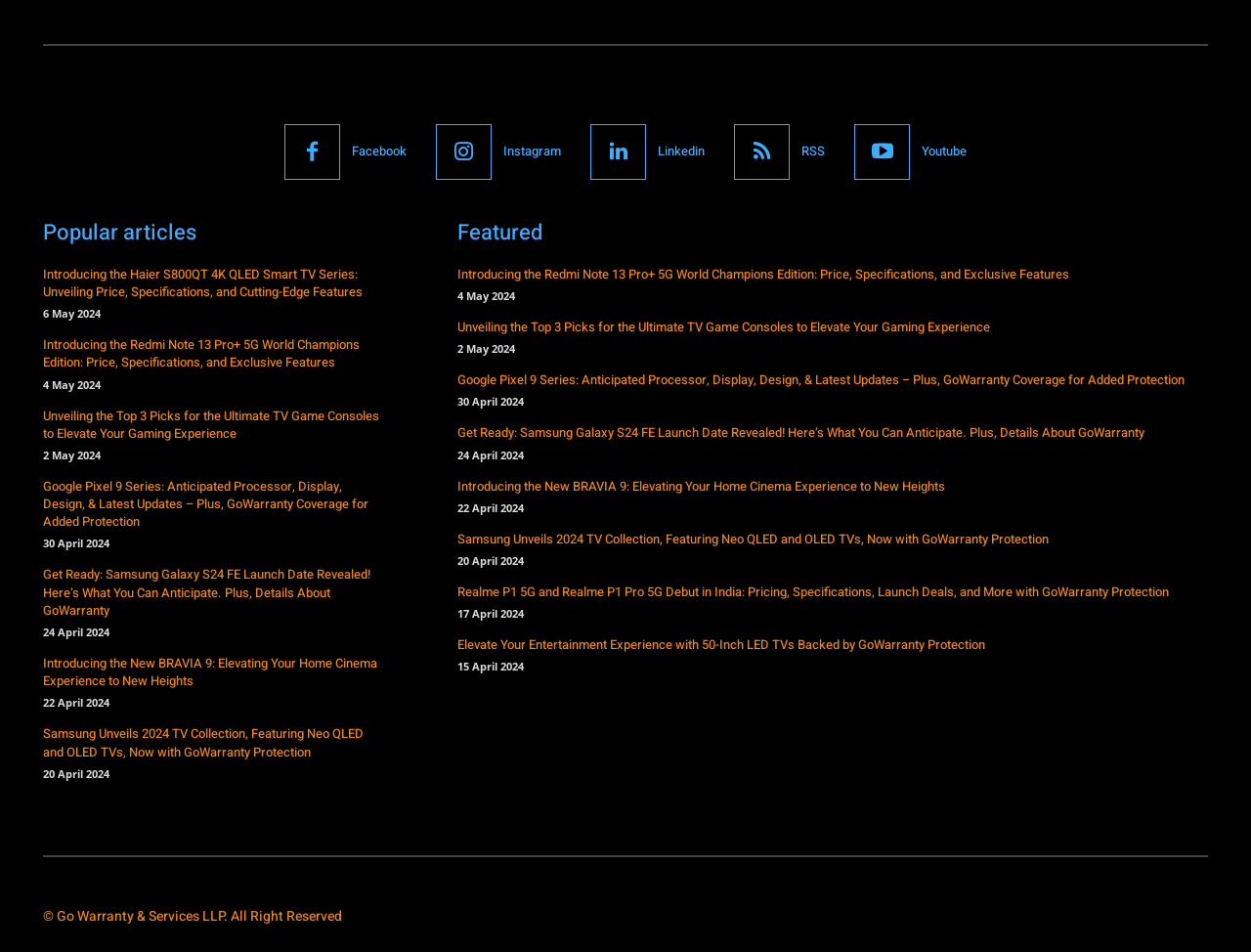Specify the bounding box coordinates for the region that must be clicked to perform the given instruction: "Click on Facebook".

[0.281, 0.148, 0.325, 0.17]